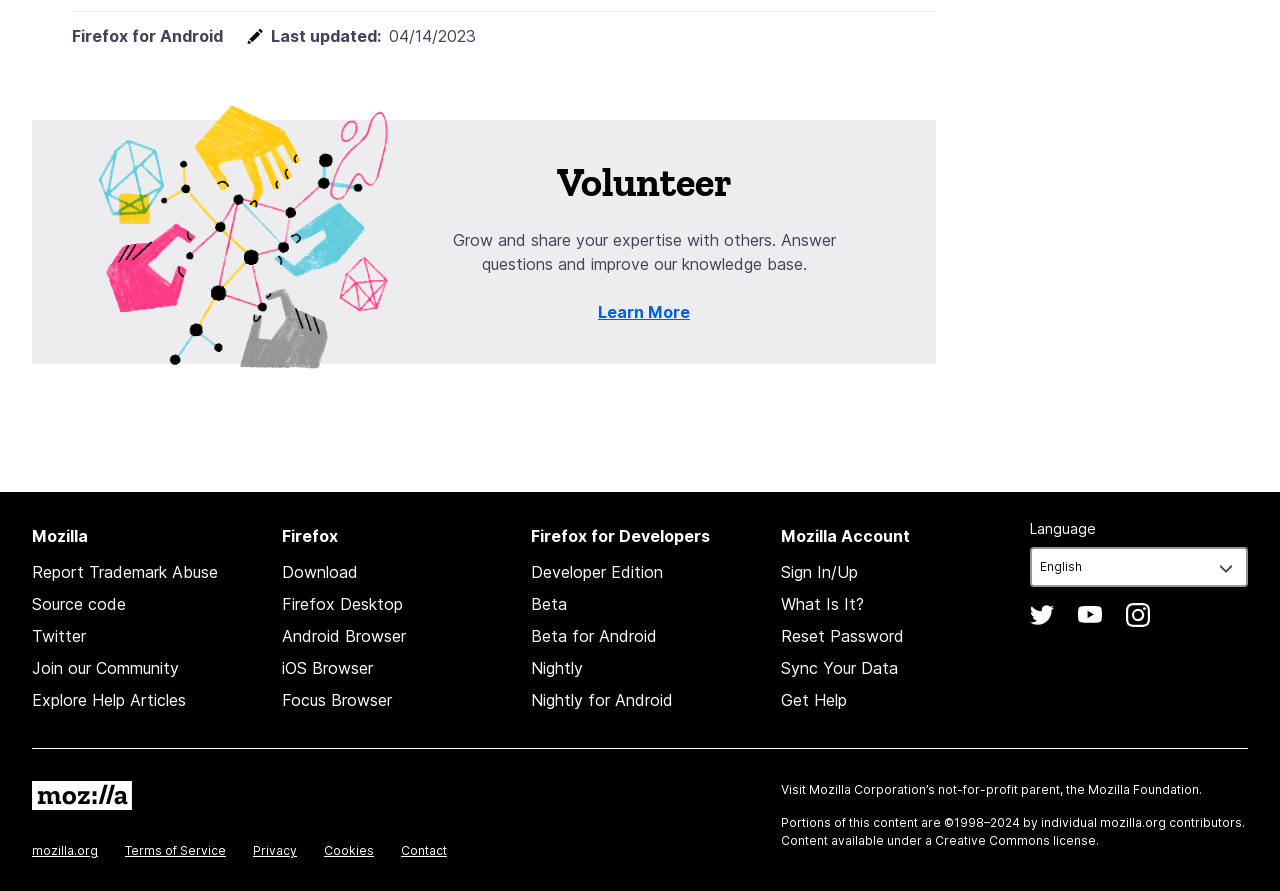Please provide a brief answer to the question using only one word or phrase: 
What is the name of the browser mentioned in the webpage?

Firefox